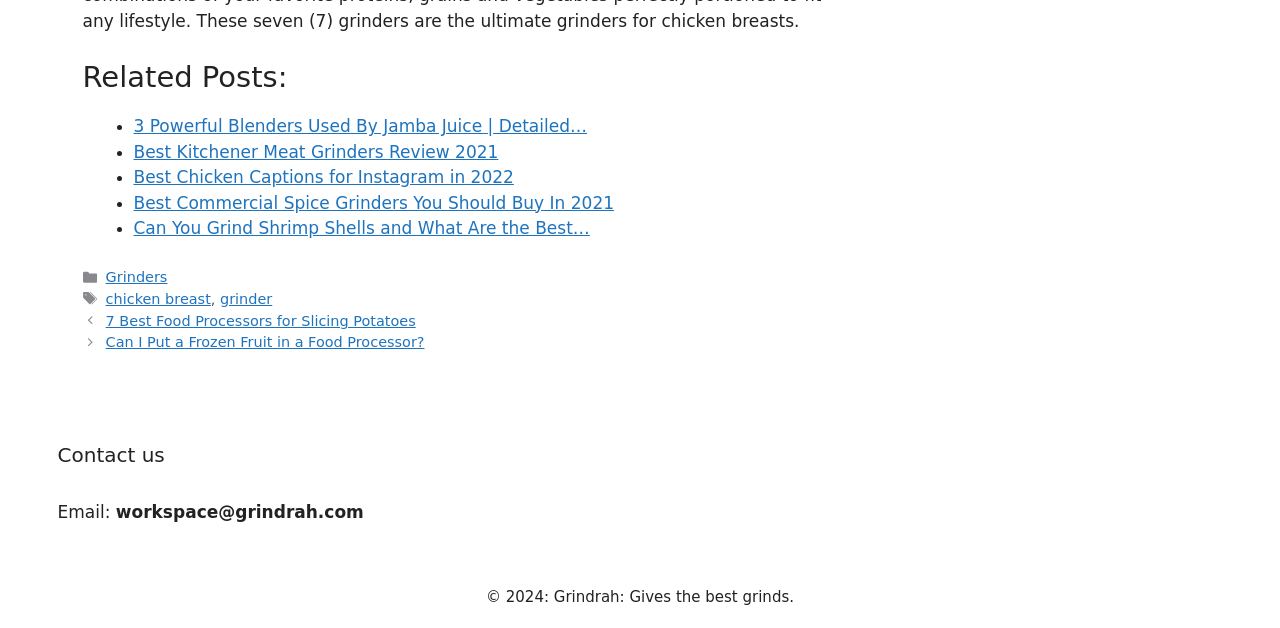Please find the bounding box coordinates of the element that must be clicked to perform the given instruction: "Read '7 Best Food Processors for Slicing Potatoes'". The coordinates should be four float numbers from 0 to 1, i.e., [left, top, right, bottom].

[0.082, 0.498, 0.325, 0.523]